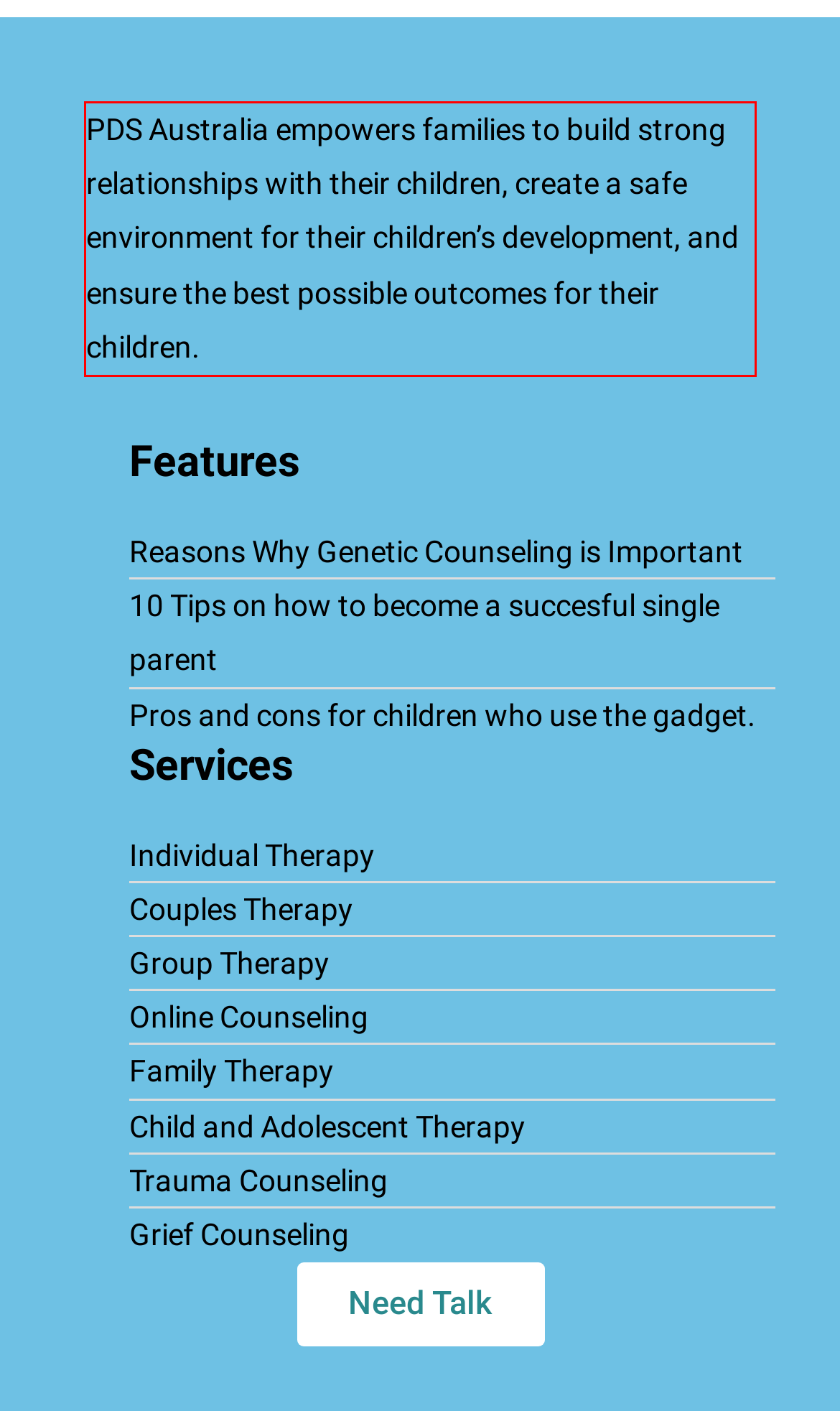Please look at the screenshot provided and find the red bounding box. Extract the text content contained within this bounding box.

PDS Australia empowers families to build strong relationships with their children, create a safe environment for their children’s development, and ensure the best possible outcomes for their children.